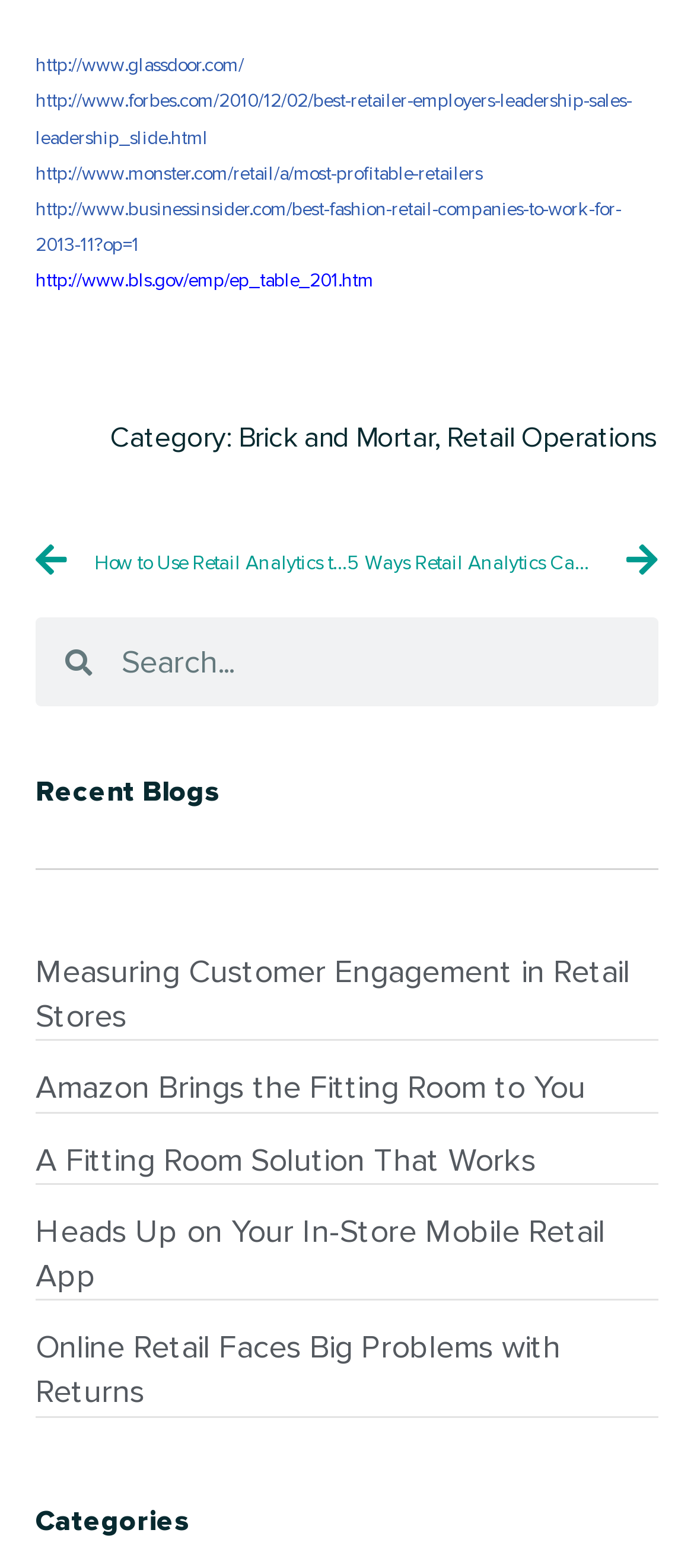Provide the bounding box coordinates of the HTML element described by the text: "Brick and Mortar". The coordinates should be in the format [left, top, right, bottom] with values between 0 and 1.

[0.344, 0.267, 0.626, 0.29]